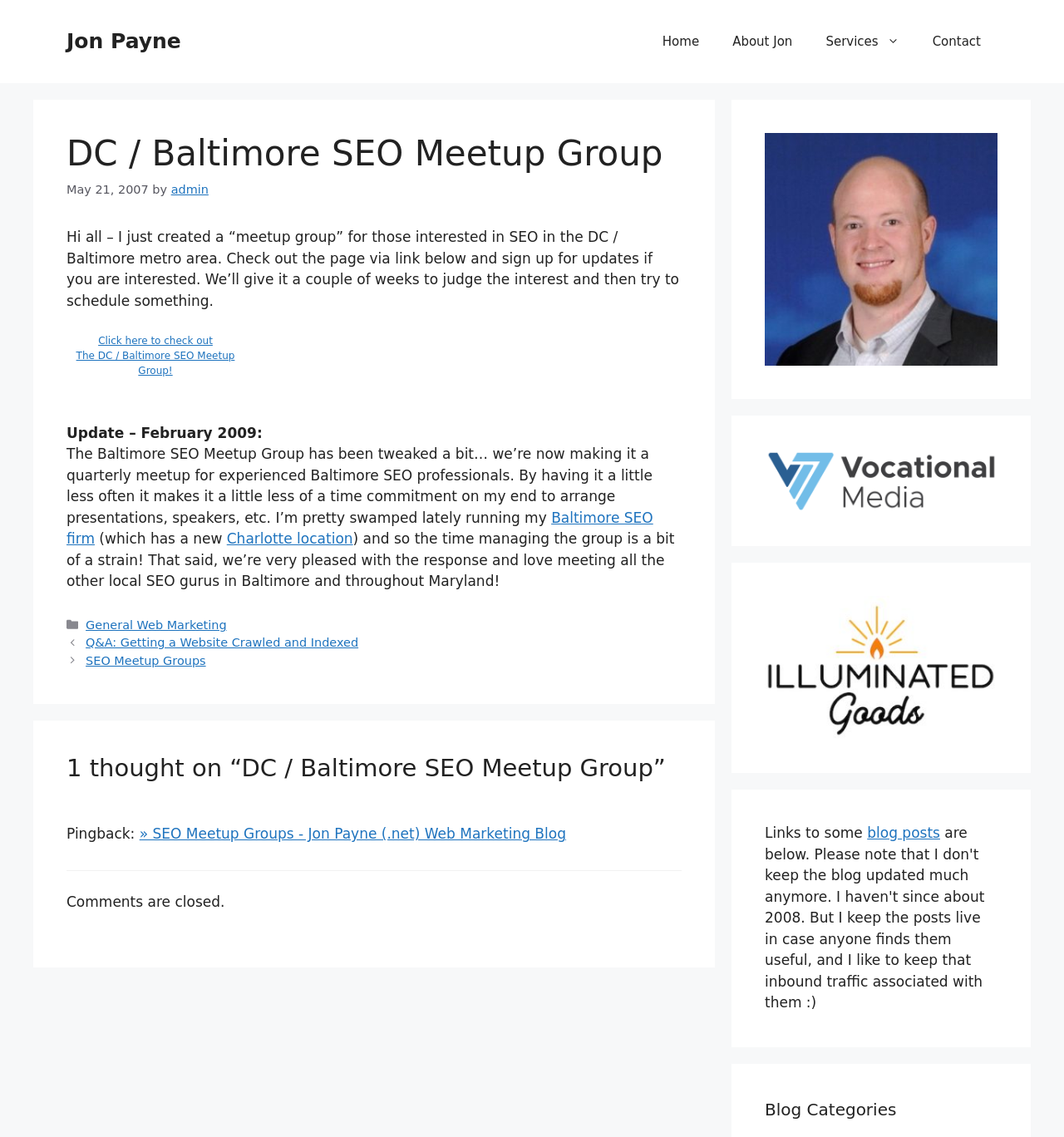Locate the bounding box coordinates of the element that should be clicked to fulfill the instruction: "Check out the 'DC / Baltimore SEO Meetup Group' page".

[0.072, 0.294, 0.221, 0.331]